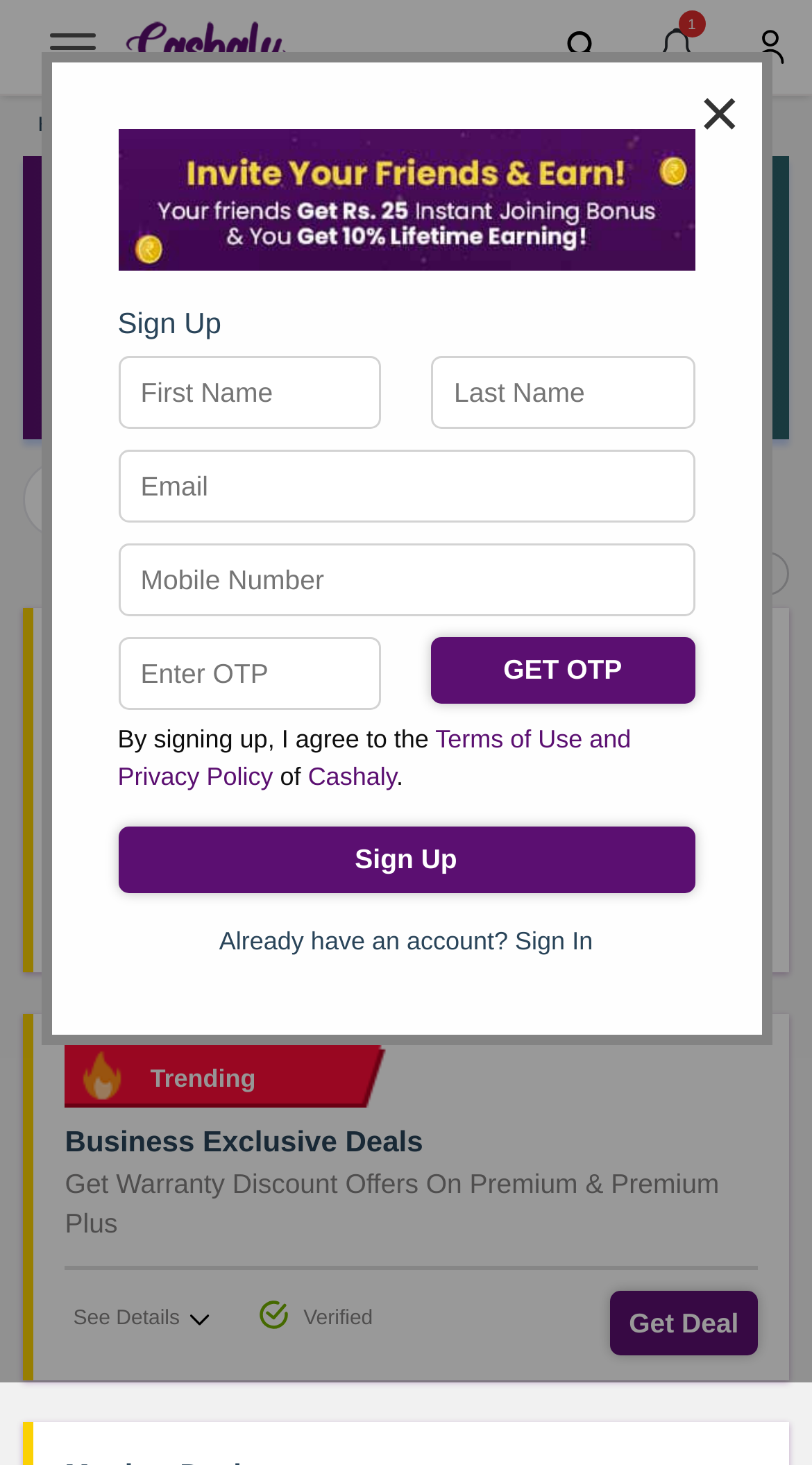What is the name of the company offering discounts?
Please look at the screenshot and answer using one word or phrase.

Dell